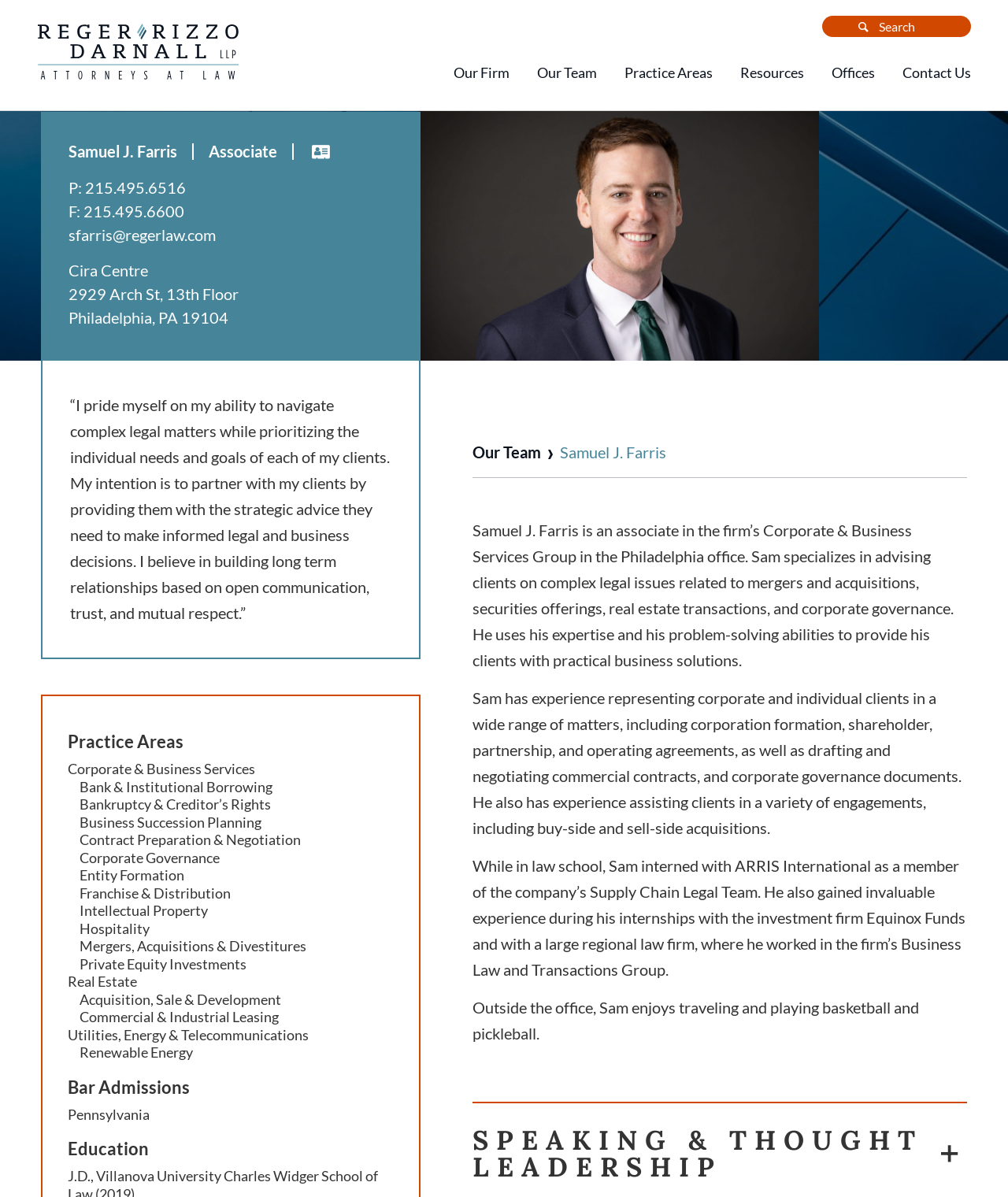Create a detailed description of the webpage's content and layout.

This webpage is about Samuel J. Farris, an Associate at Reger Rizzo & Darnall LLP's Philadelphia, PA office. At the top left corner, there is a logo of Reger Rizzo & Darnall LLP, accompanied by a link to the firm's homepage. 

Below the logo, there is a primary navigation menu that spans across the top of the page, containing several menu items, including "Our Firm", "Our Team", "Practice Areas", "Resources", "Offices", and "Contact Us". Each of these menu items has a dropdown menu with sub-items. For instance, "Practice Areas" has sub-items like "Corporate & Business Services", "Litigation", and "Real Estate", among others.

On the right side of the navigation menu, there is a search bar with a search button and a magnifying glass icon.

In the main content area, there is a headshot of Samuel J. Farris, accompanied by his title "Associate" and contact information, including phone number, fax number, and email address. His office address, located in Cira Centre, 2929 Arch St, 13th Floor, is also provided.

Overall, the webpage provides an overview of Samuel J. Farris's profile and practice areas, as well as easy access to other sections of the Reger Rizzo & Darnall LLP website.